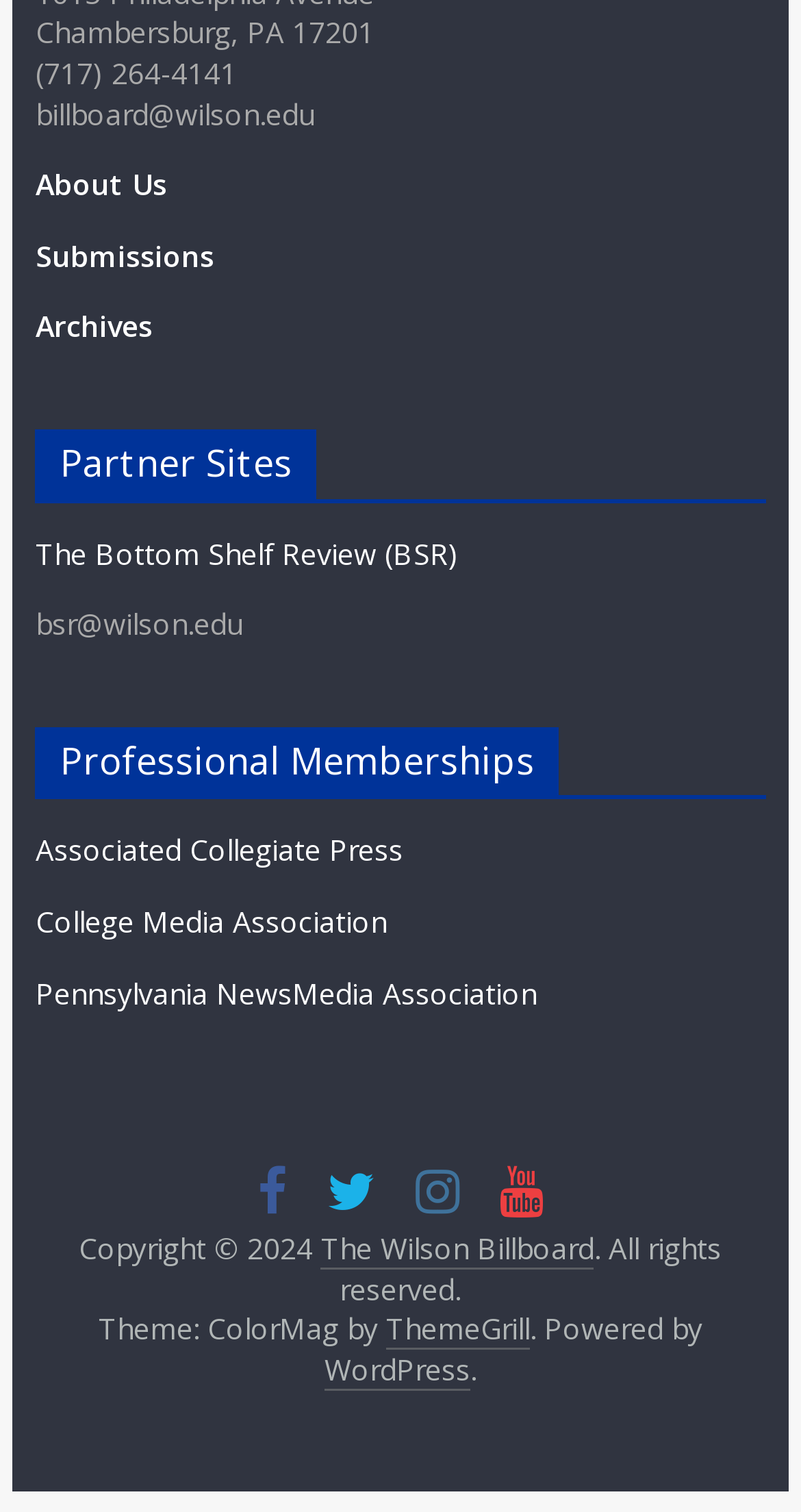Please specify the bounding box coordinates of the clickable section necessary to execute the following command: "Visit WordPress".

[0.405, 0.893, 0.587, 0.92]